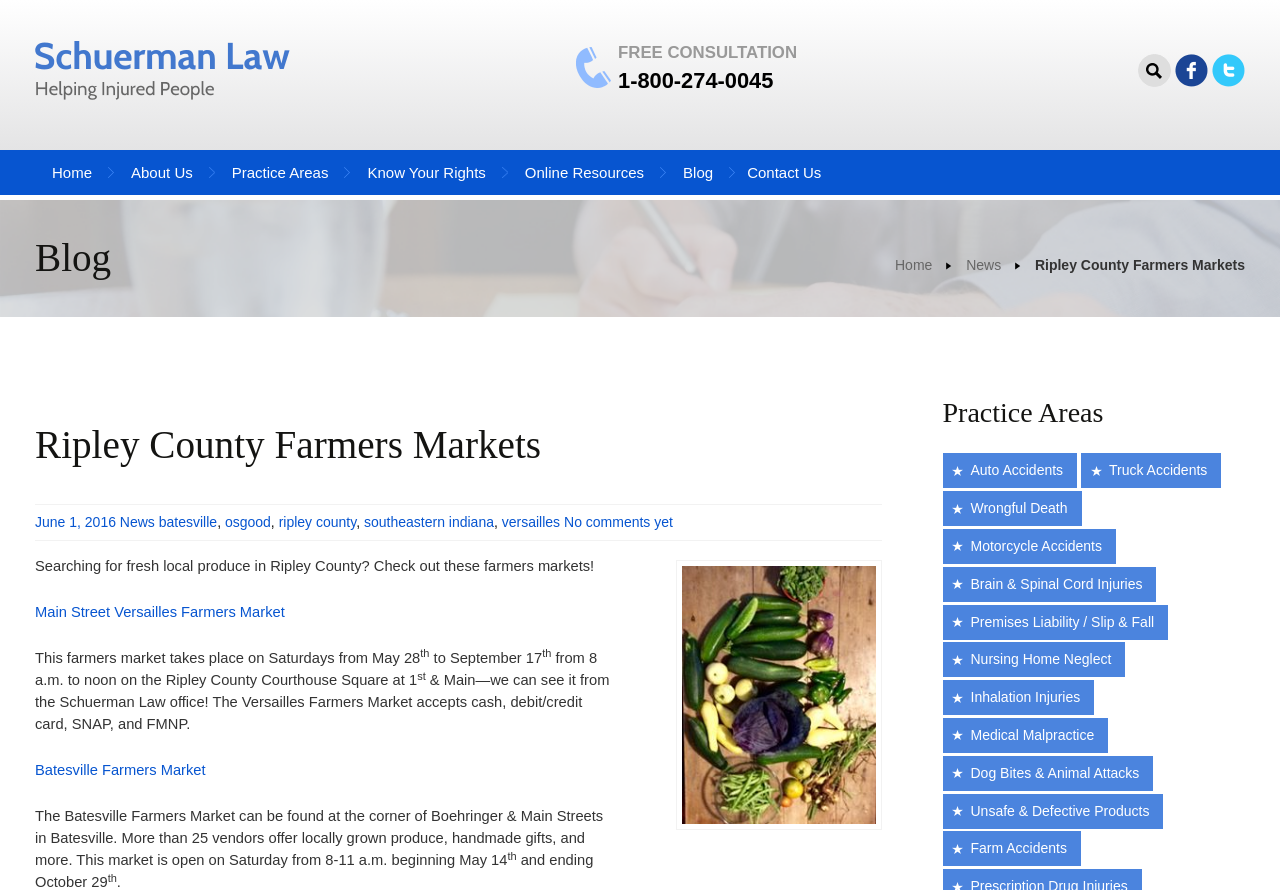Predict the bounding box for the UI component with the following description: "Farm Accidents".

[0.736, 0.934, 0.845, 0.973]